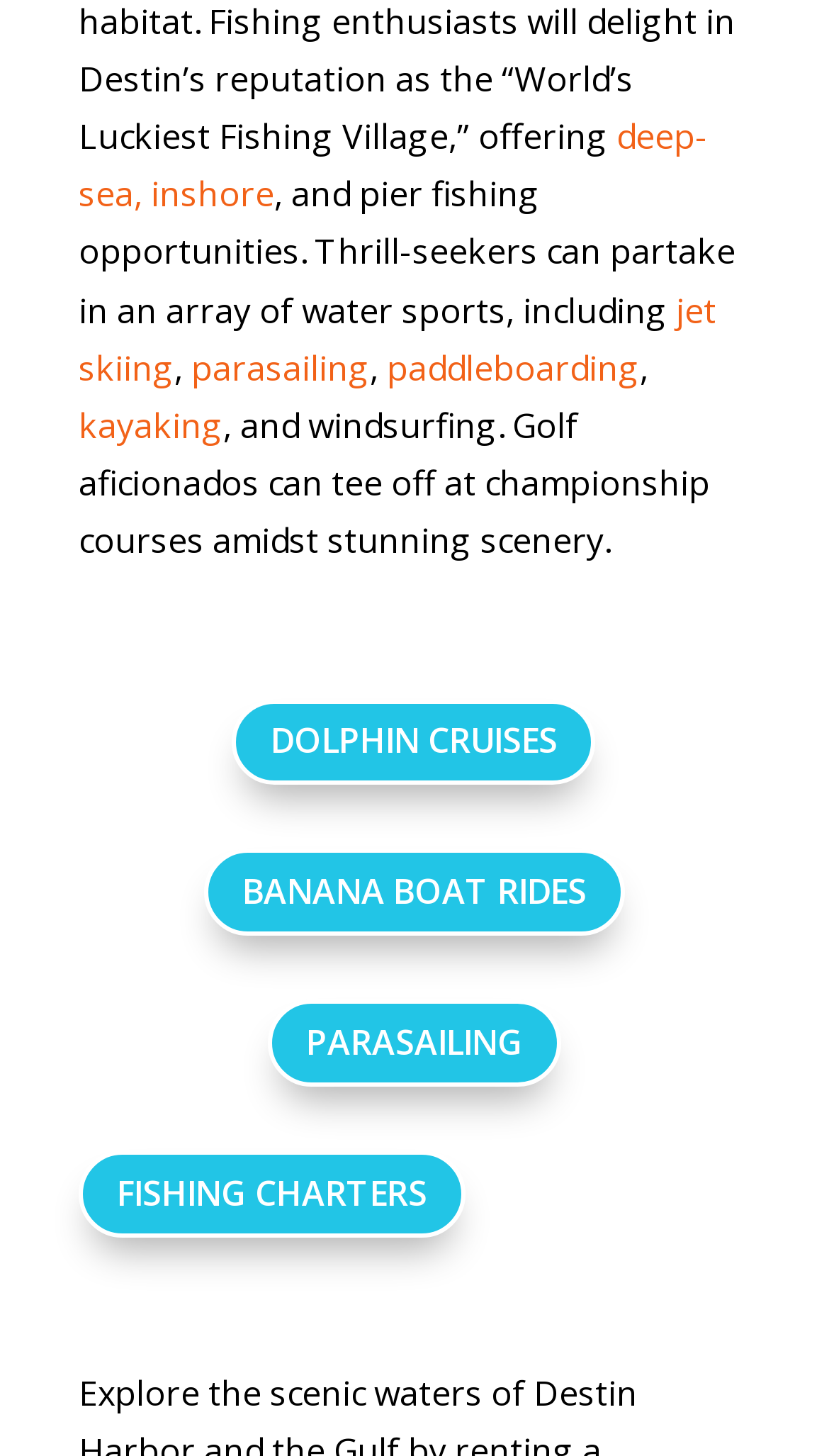Please mark the bounding box coordinates of the area that should be clicked to carry out the instruction: "book a fishing charter".

[0.095, 0.79, 0.562, 0.85]